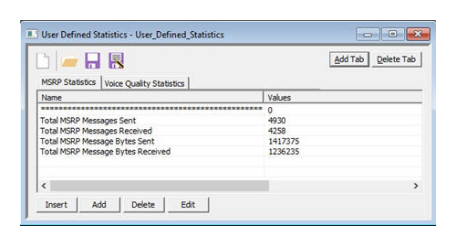Generate a detailed caption that encompasses all aspects of the image.

This image showcases the "User Defined Statistics" interface for MAPS™ SIP, emphasizing the collection and display of crucial metrics related to MSRP (Message Session Relay Protocol). The window is structured with tabs for "MSRP Statistics" and "Voice Quality Statistics." In the displayed section, users can observe several key performance indicators: 

- **Total MSRP Messages Sent:** 4930
- **Total MSRP Messages Received:** 4258
- **Total MSRP Message Bytes Sent:** 1417375
- **Total MSRP Message Bytes Received:** 1236235

Additionally, there are control buttons at the top of the interface for adding, deleting, and managing statistics entries, allowing users to customize and optimize their monitoring according to specific needs. The design underscores user interactivity with the statistics, making it efficient for real-time analysis of communication metrics within the MAPS™ SIP framework.